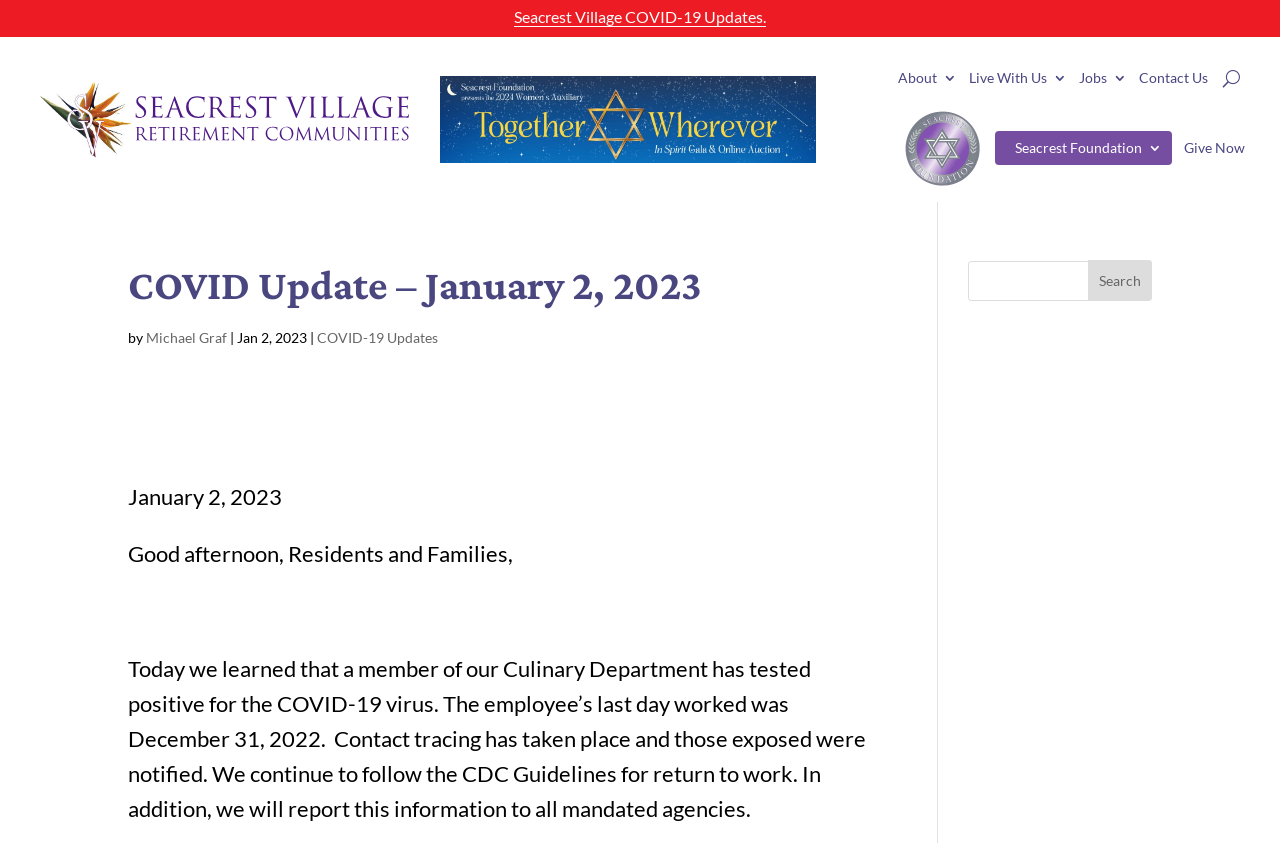Please identify the bounding box coordinates of the element's region that needs to be clicked to fulfill the following instruction: "Search for something". The bounding box coordinates should consist of four float numbers between 0 and 1, i.e., [left, top, right, bottom].

[0.756, 0.308, 0.9, 0.356]